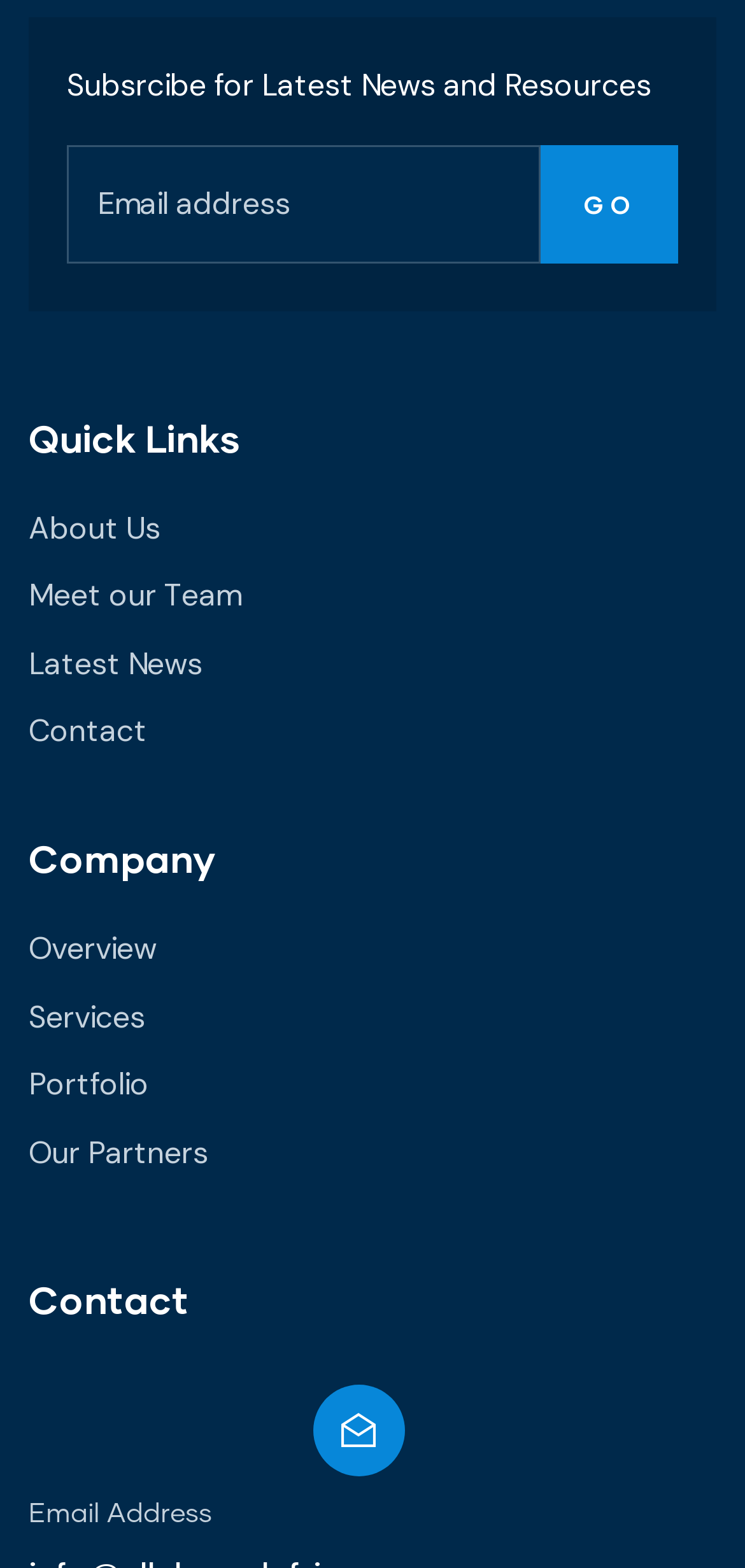Determine the bounding box for the described UI element: "Menu".

None